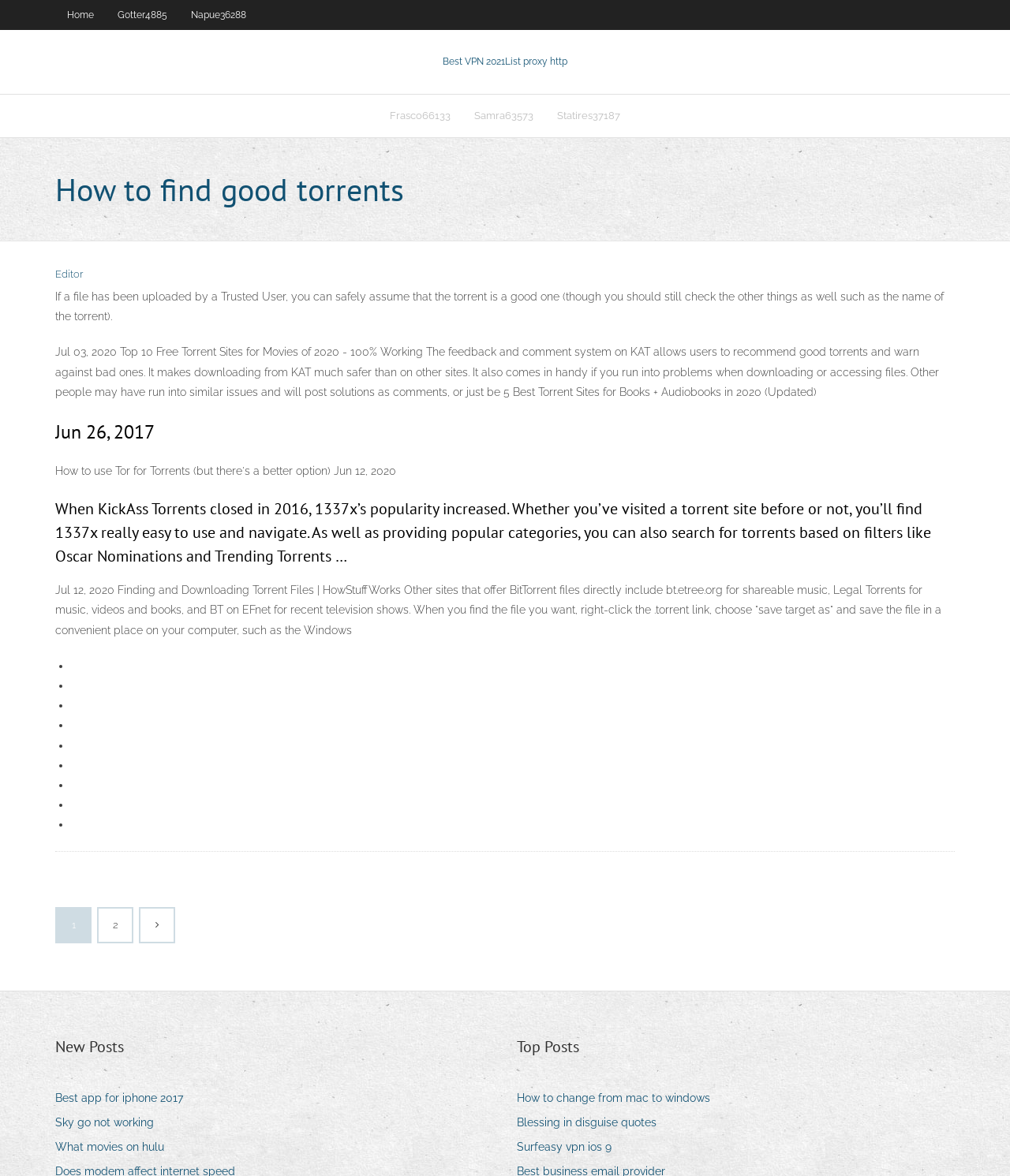Respond concisely with one word or phrase to the following query:
What is the name of the website that provides BitTorrent files directly for shareable music?

bt.etree.org